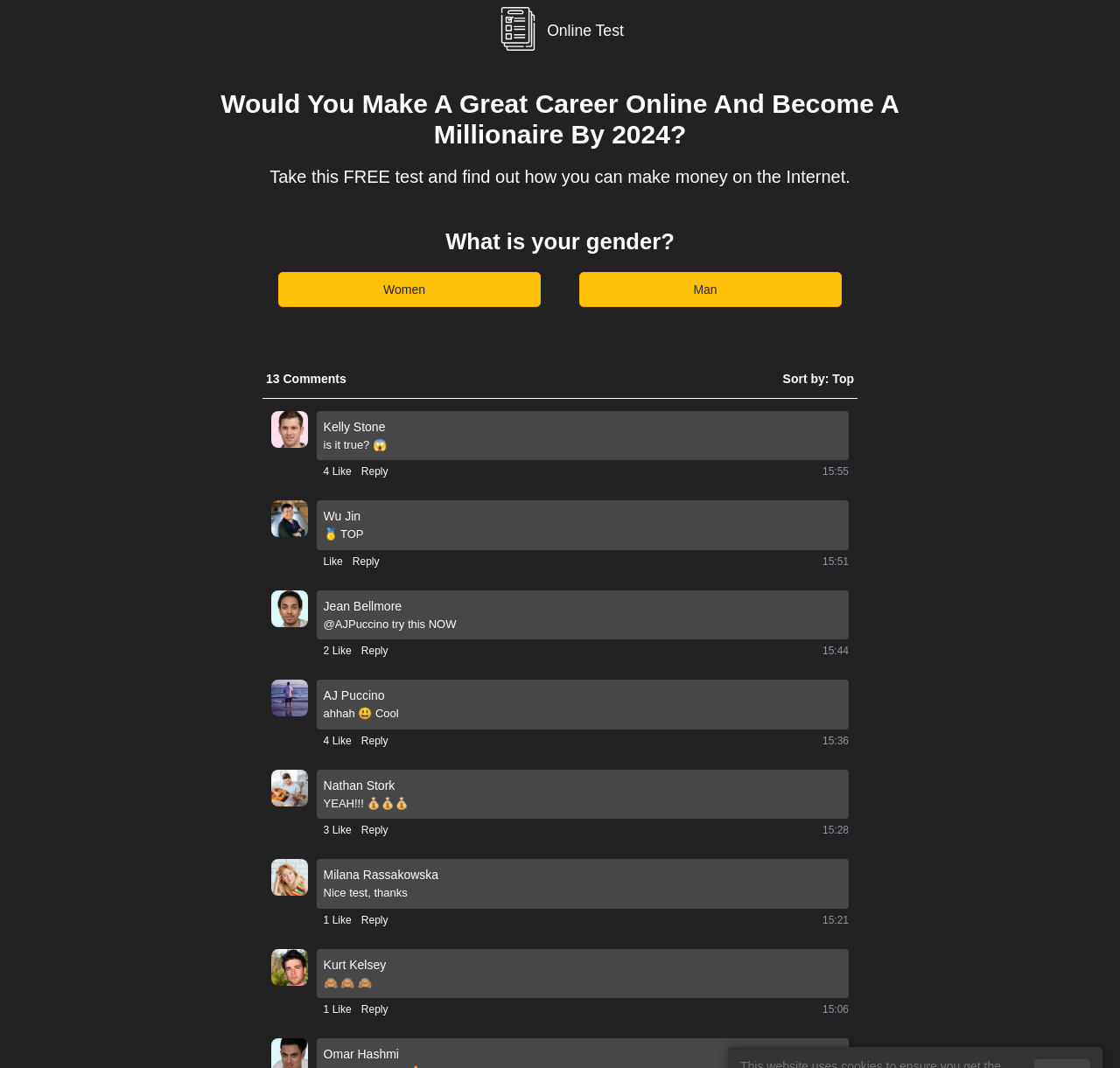What is the content of the image above the comment 'is it true? 😱'?
Refer to the image and provide a detailed answer to the question.

The image above the comment 'is it true? 😱' is of Kelly Stone, as indicated by the image description 'Kelly Stone'.